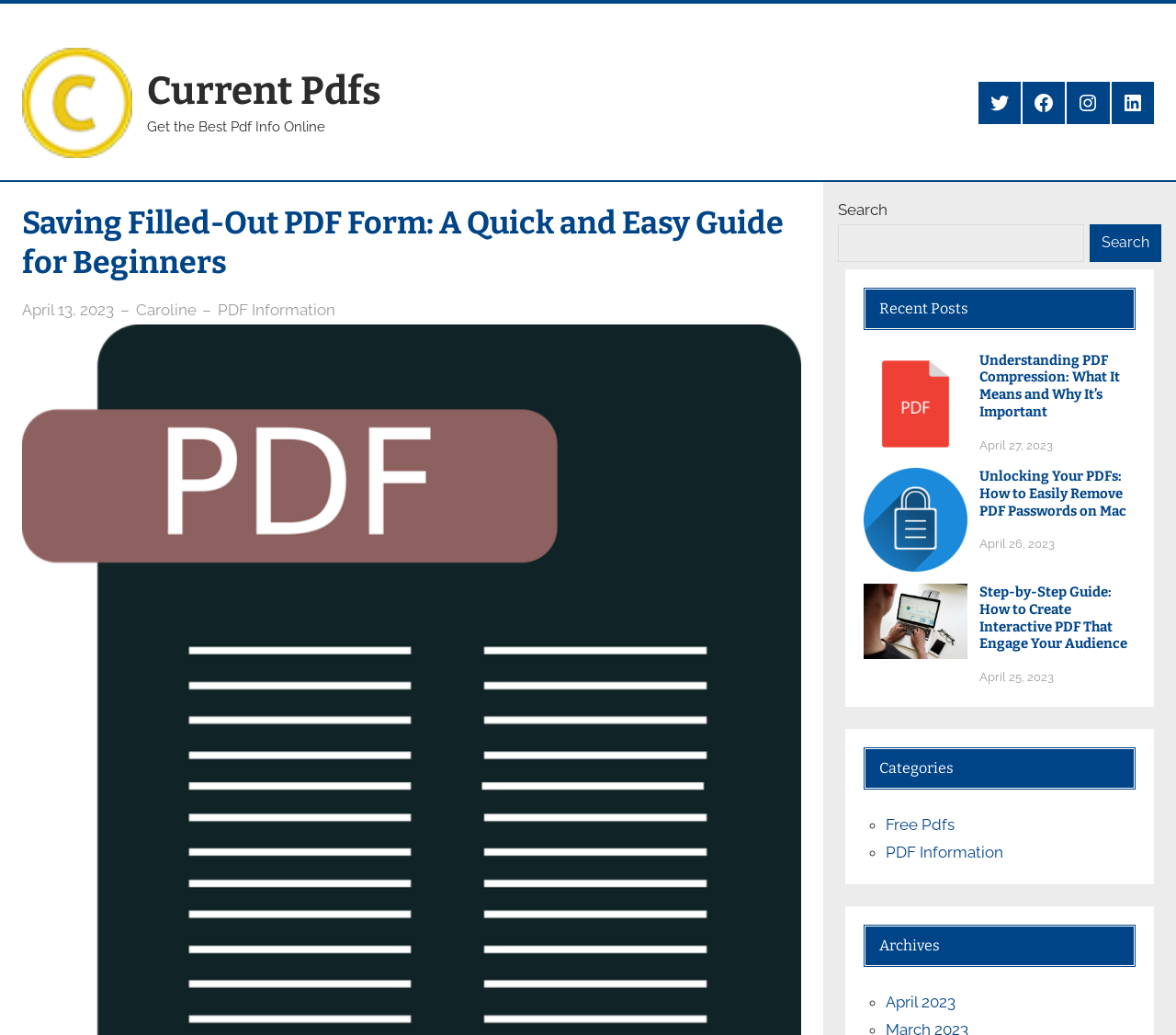Could you indicate the bounding box coordinates of the region to click in order to complete this instruction: "Search for PDF information".

[0.712, 0.216, 0.922, 0.253]